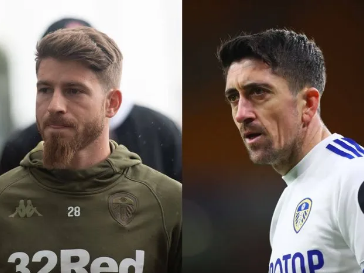What is the color of the kit worn by the player on the right? Based on the screenshot, please respond with a single word or phrase.

White and blue